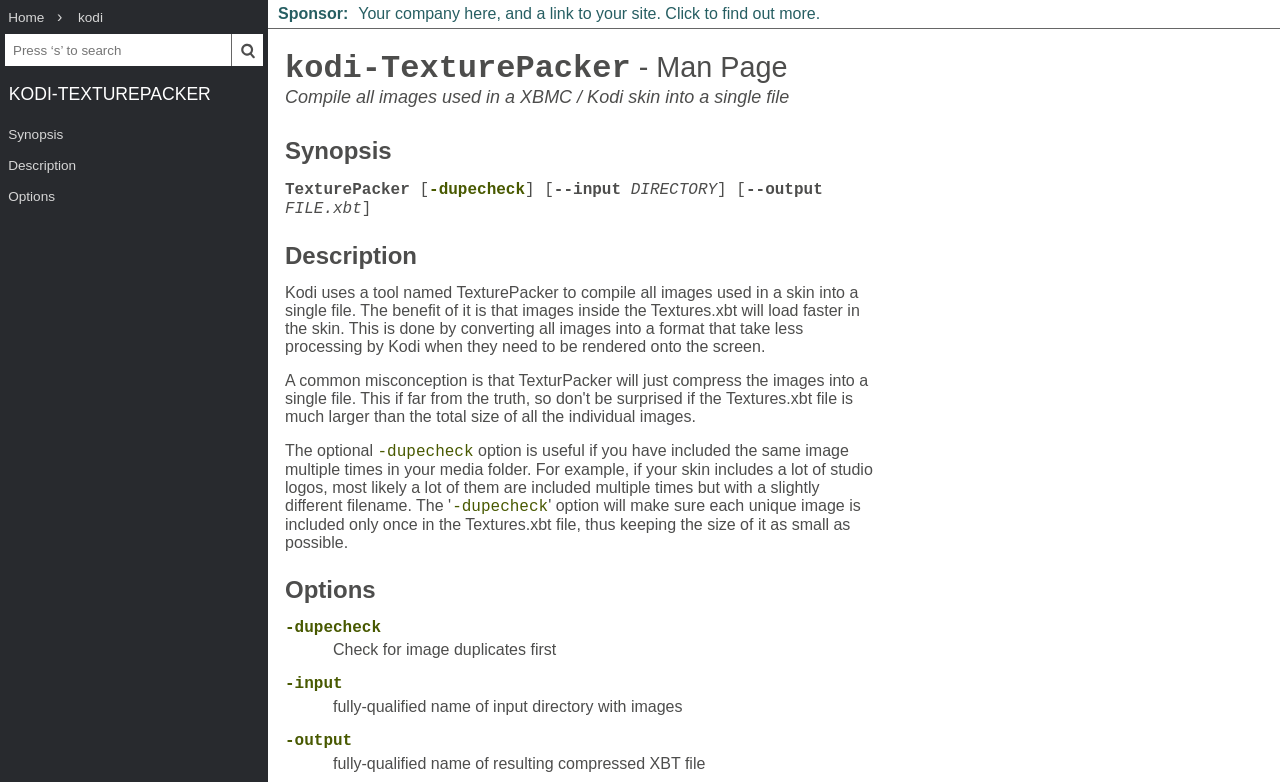Identify the bounding box coordinates of the element to click to follow this instruction: 'Search man pages'. Ensure the coordinates are four float values between 0 and 1, provided as [left, top, right, bottom].

[0.004, 0.043, 0.18, 0.084]